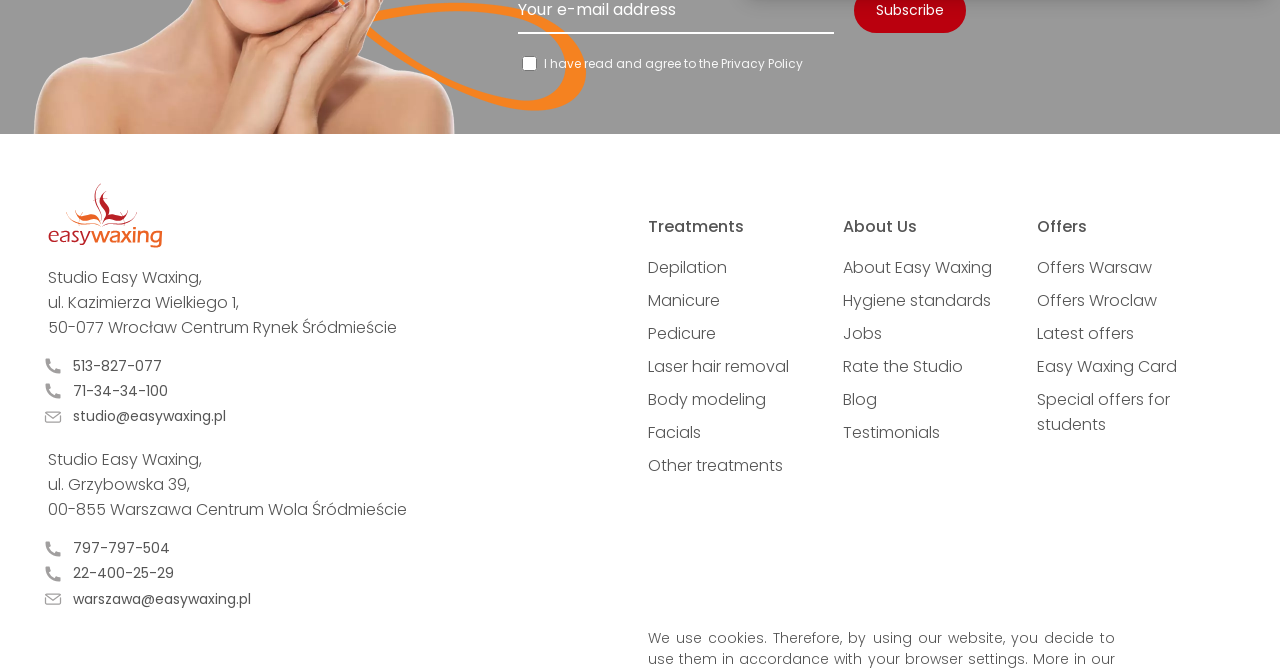Provide the bounding box coordinates of the HTML element this sentence describes: "Testimonials".

[0.658, 0.627, 0.734, 0.661]